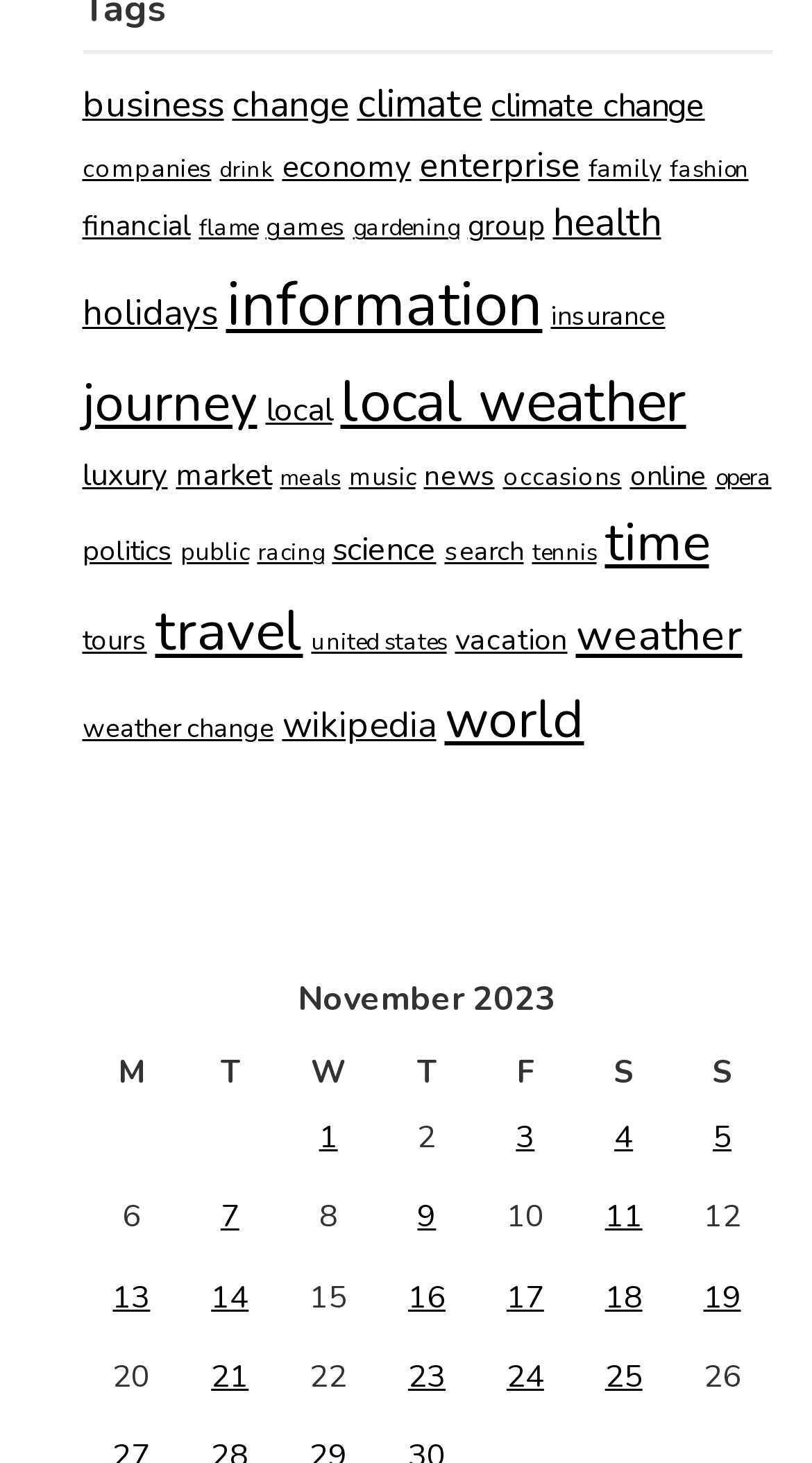Find the bounding box coordinates of the clickable area required to complete the following action: "Explore climate change".

[0.604, 0.058, 0.868, 0.089]